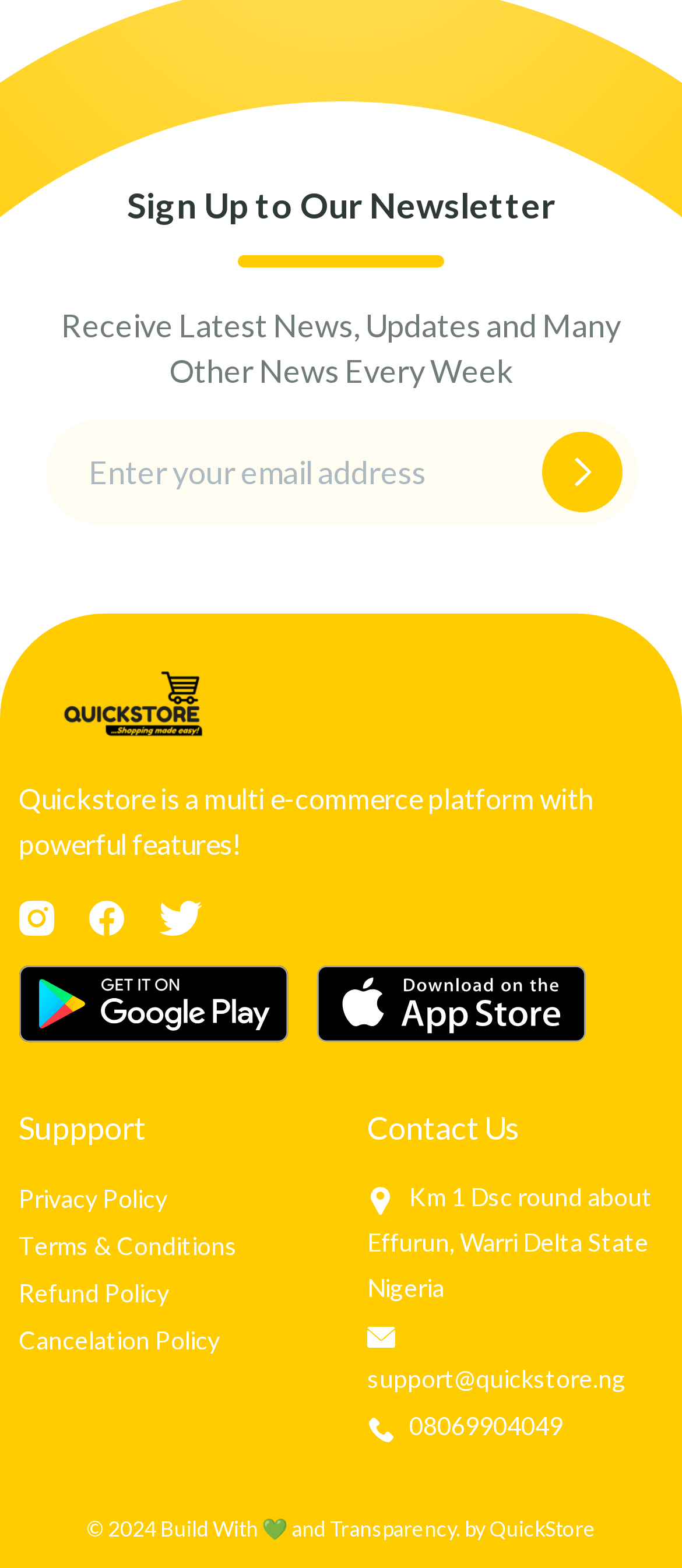Please give a one-word or short phrase response to the following question: 
What type of platform is Quickstore?

E-commerce